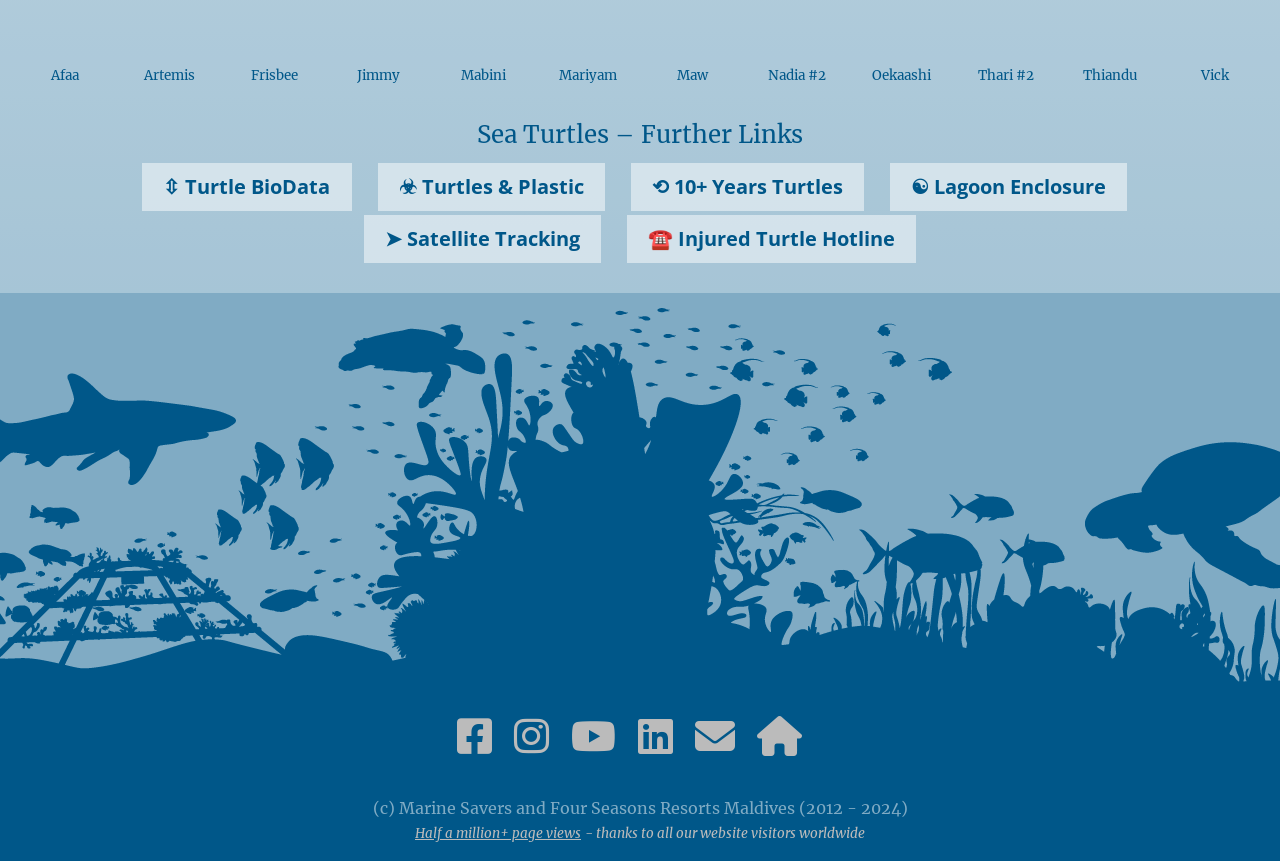Bounding box coordinates are specified in the format (top-left x, top-left y, bottom-right x, bottom-right y). All values are floating point numbers bounded between 0 and 1. Please provide the bounding box coordinate of the region this sentence describes: ⟲ 10+ Years Turtles

[0.493, 0.189, 0.675, 0.245]